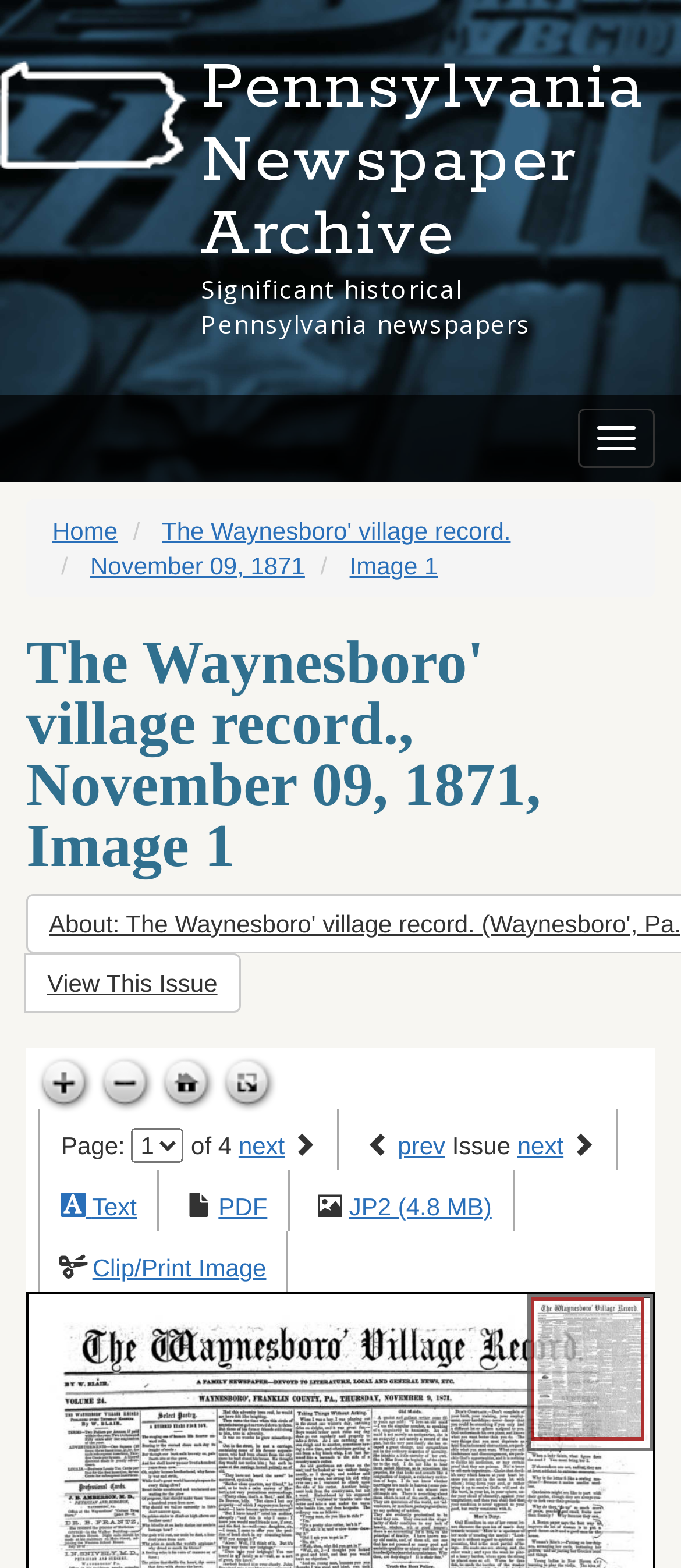What is the function of the 'Toggle navigation' button?
Based on the visual content, answer with a single word or a brief phrase.

To expand or collapse navigation